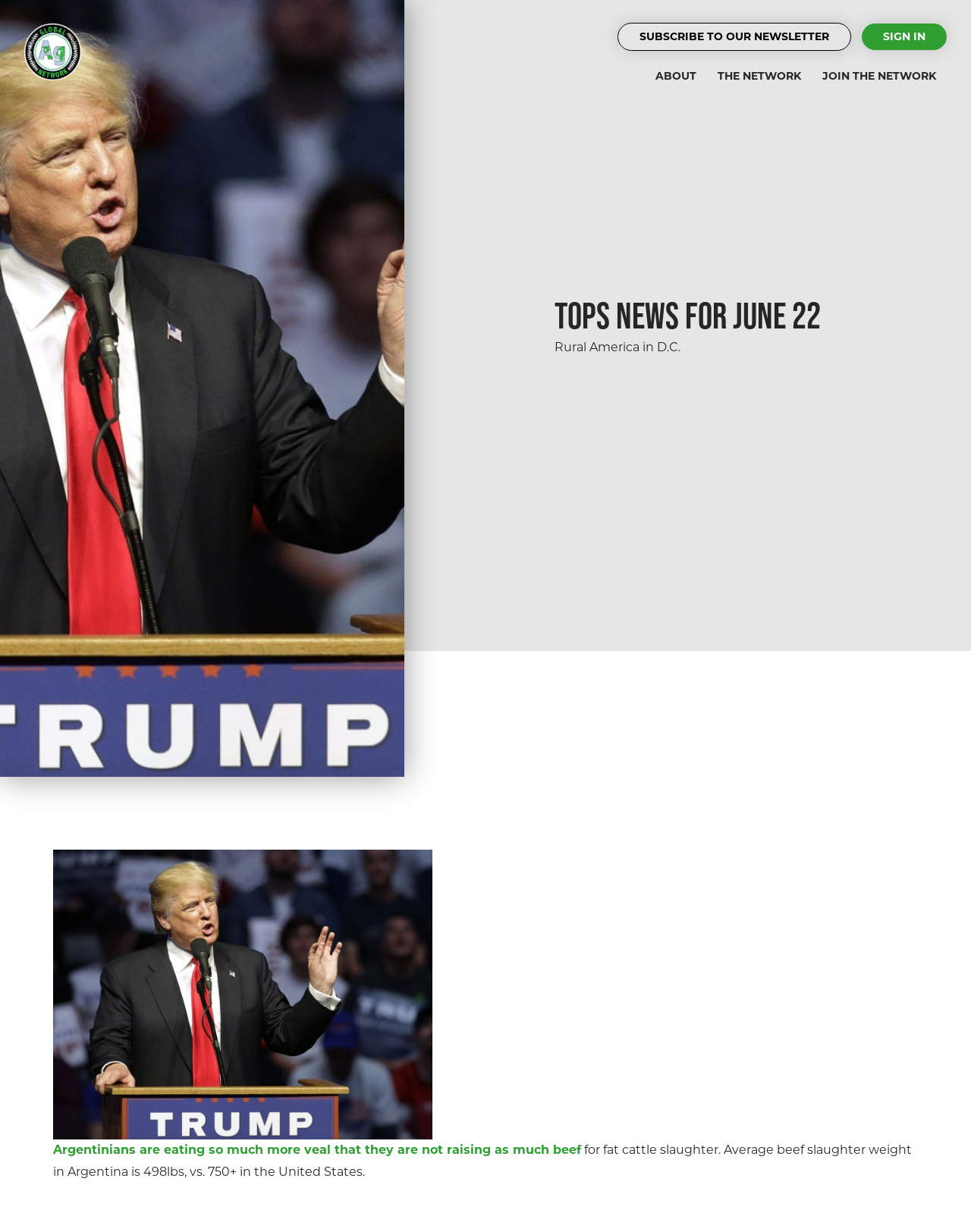Generate a comprehensive caption for the webpage you are viewing.

The webpage is titled "Global Ag Network | Tops news for June 22" and features a prominent link to the "Global Ag Network" at the top left corner, accompanied by an image with the same name. 

To the top right, there are three links: "SUBSCRIBE TO OUR NEWSLETTER", "SIGN IN", and a navigation menu with links to "ABOUT", "THE NETWORK", and "JOIN THE NETWORK". 

Below the navigation menu, a large heading "TOPS NEWS FOR JUNE 22" is centered on the page. Underneath the heading, there is a section titled "Rural America in D.C." which includes an image of Trump on the left side. 

To the right of the image, there is a link to an article titled "Argentinians are eating so much more veal that they are not raising as much beef", followed by a brief summary of the article, stating that "for fat cattle slaughter. Average beef slaughter weight in Argentina is 498lbs, vs. 750+ in the United States."